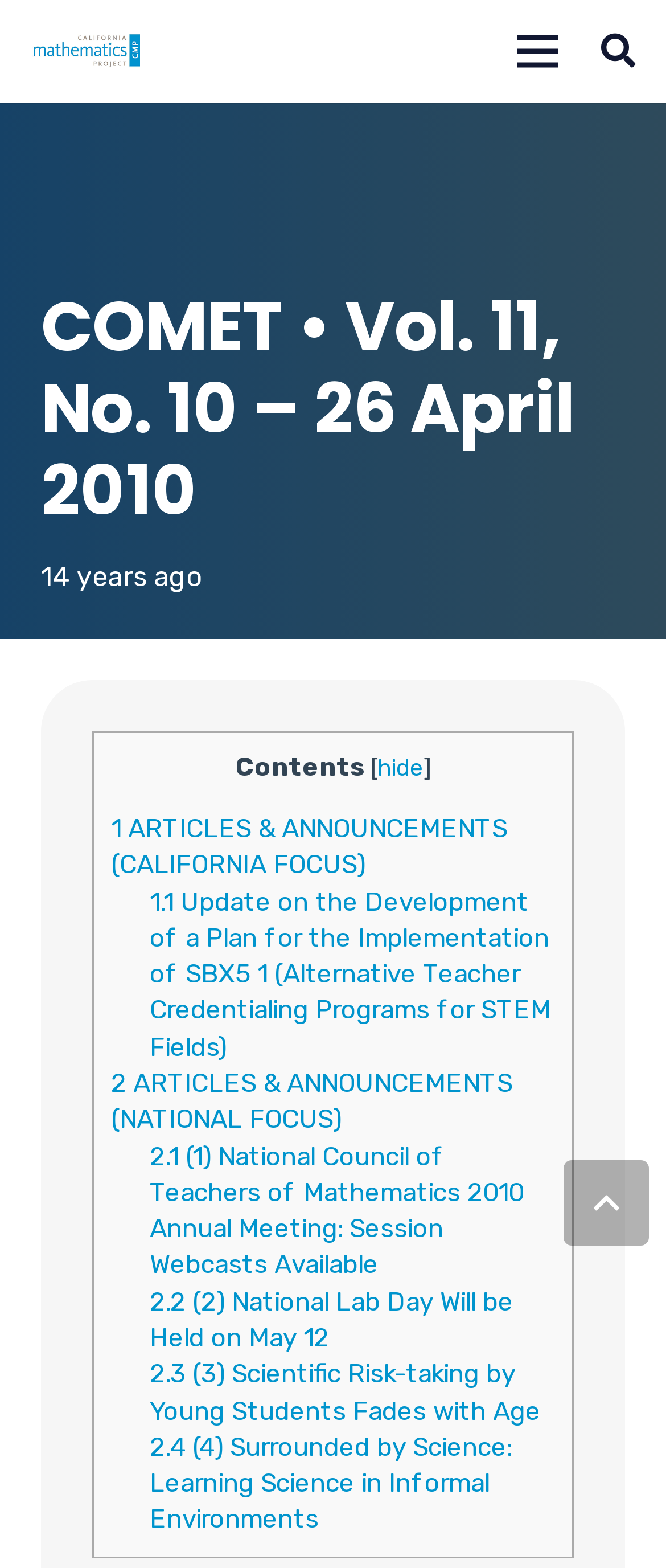Answer the question in one word or a short phrase:
What is the purpose of the button at the bottom of the page?

Back to top